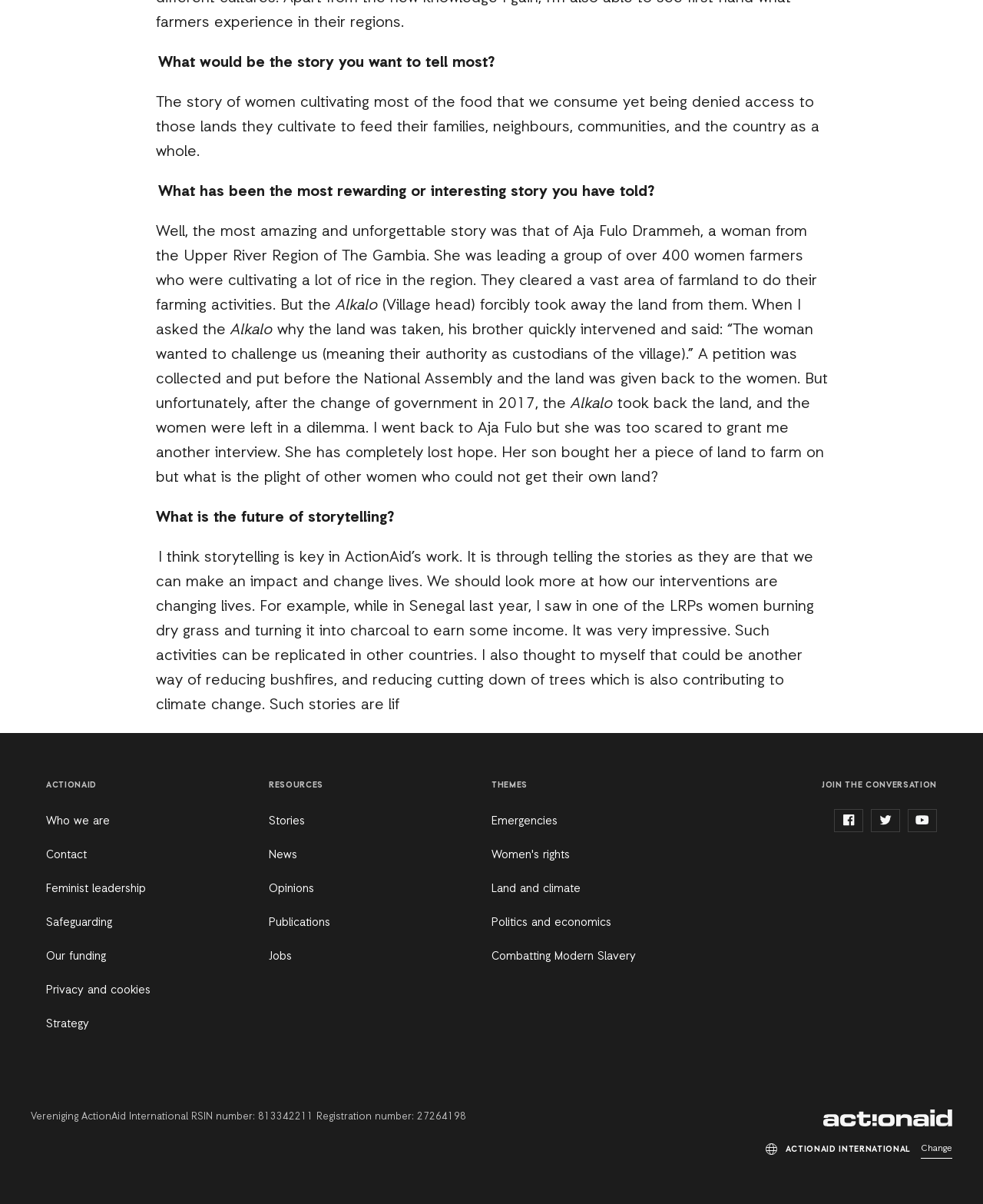Determine the coordinates of the bounding box for the clickable area needed to execute this instruction: "Read the story about Aja Fulo Drammeh".

[0.158, 0.185, 0.831, 0.262]